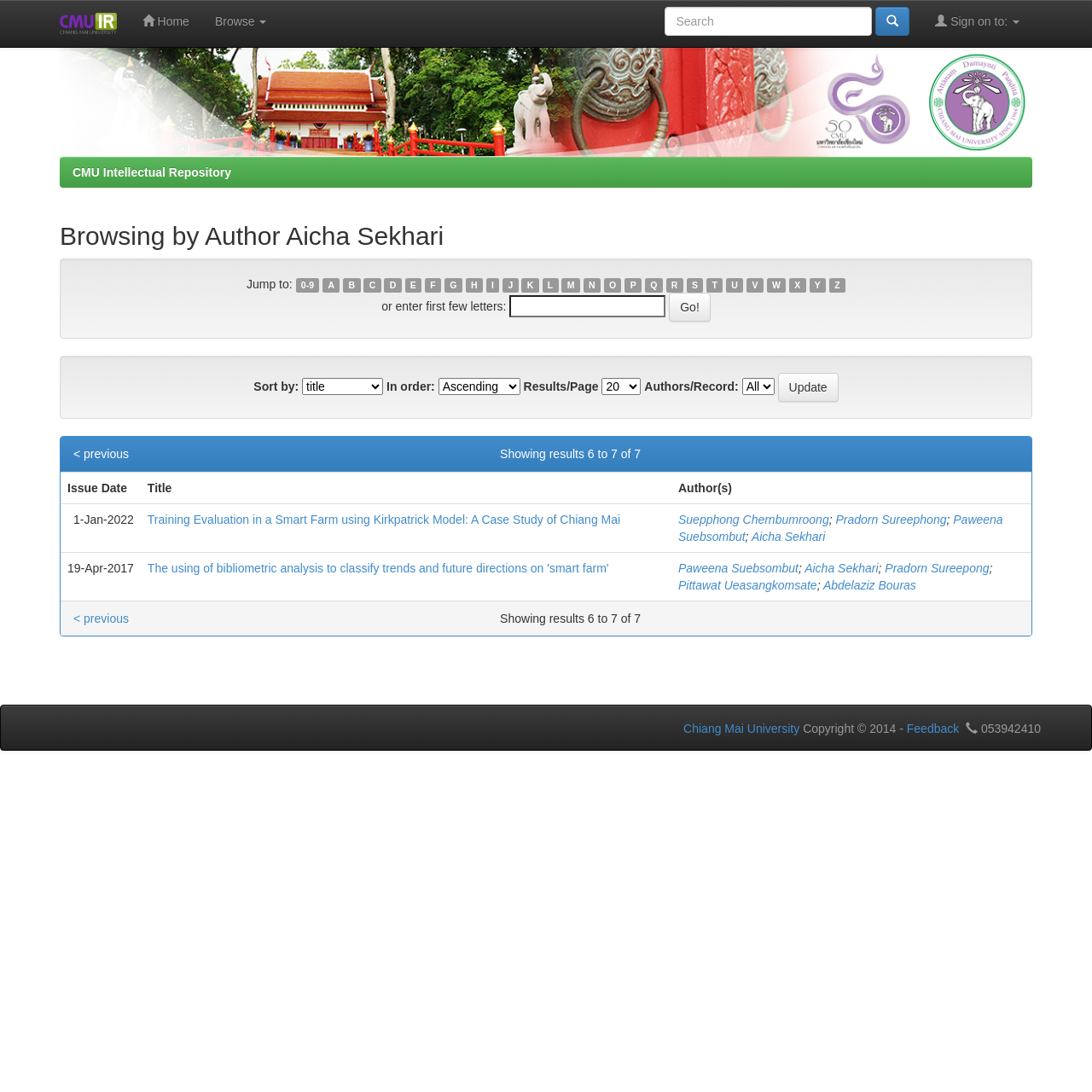How many authors are listed in the first row of the table?
Using the information from the image, provide a comprehensive answer to the question.

The first row of the table lists the authors of a publication. By counting the number of authors listed, we can see that there are 4 authors: Suepphong Chernbumroong, Pradorn Sureephong, Paweena Suebsombut, and Aicha Sekhari.